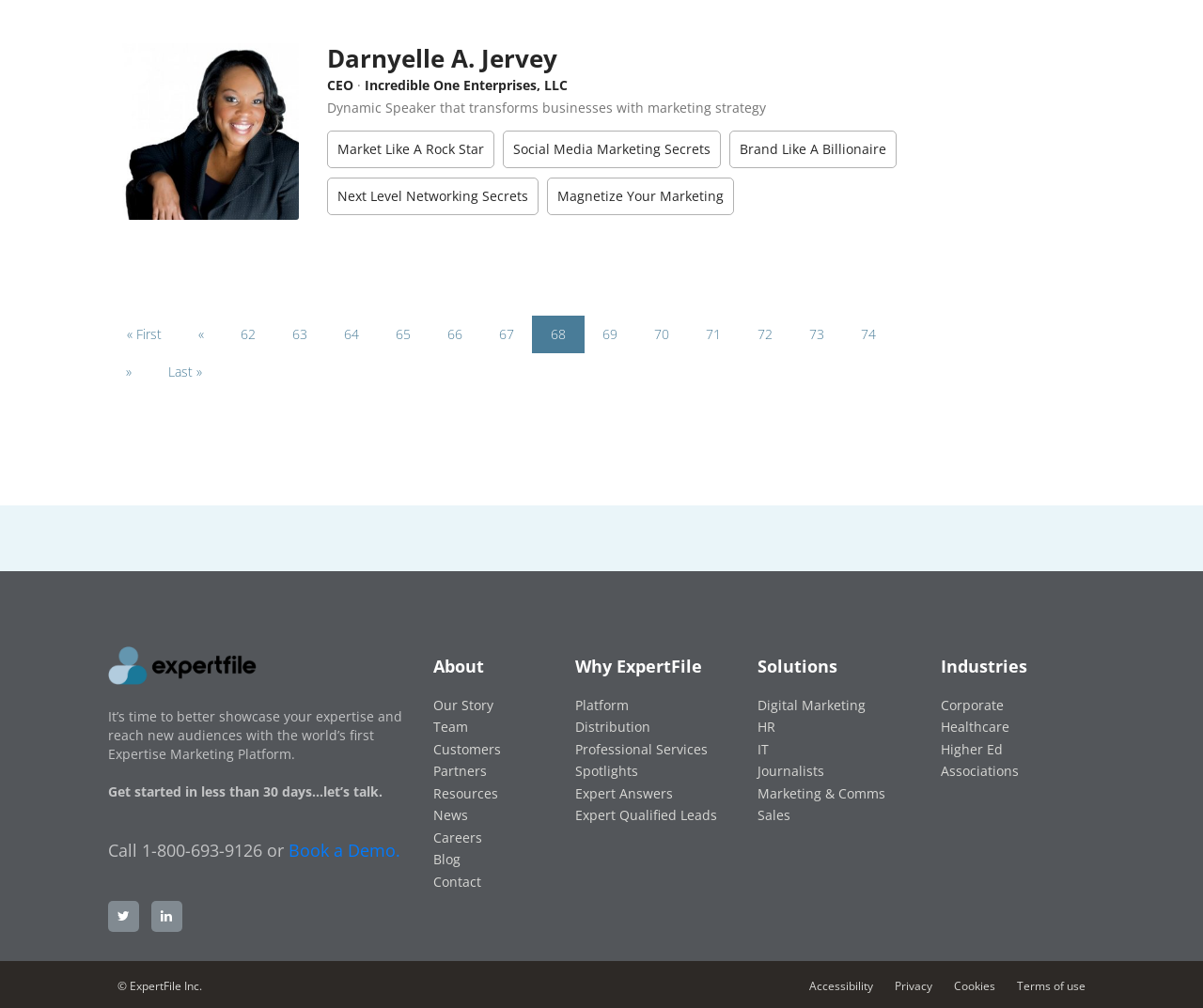Please mark the bounding box coordinates of the area that should be clicked to carry out the instruction: "View the next page".

[0.089, 0.35, 0.125, 0.387]